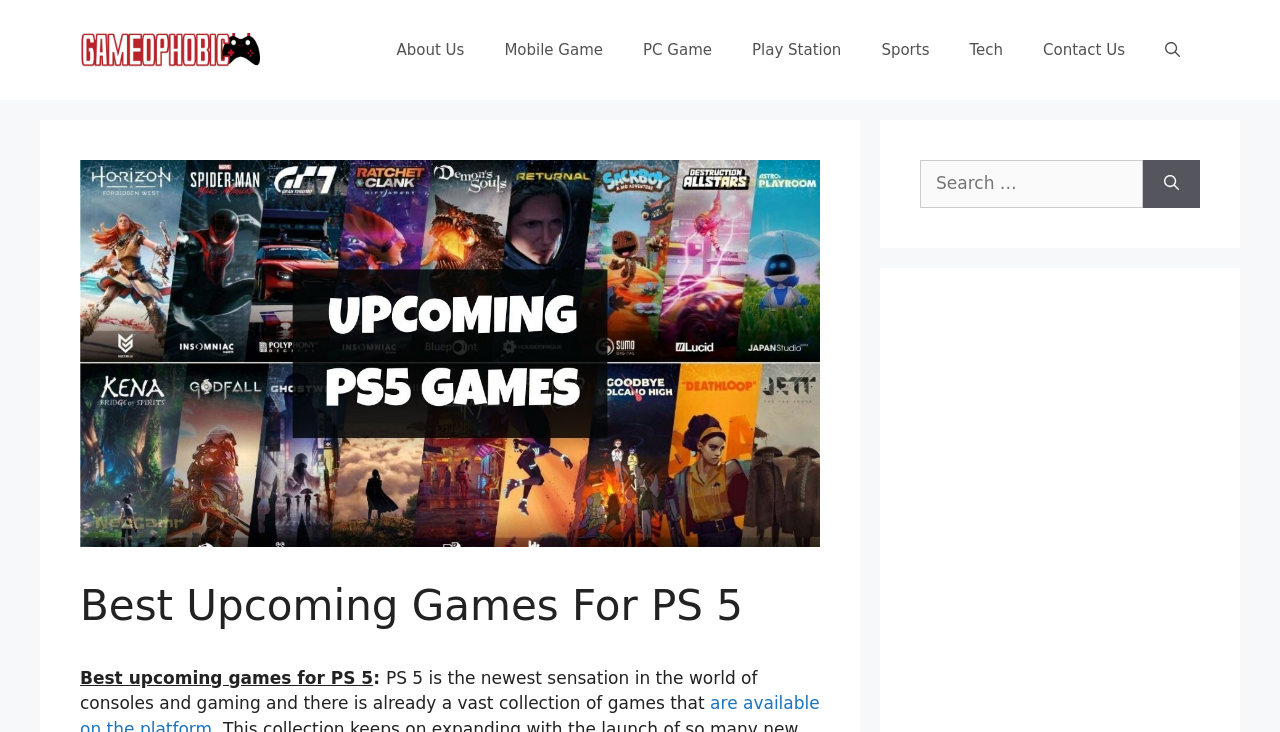Return the bounding box coordinates of the UI element that corresponds to this description: "aria-label="Open Search Bar"". The coordinates must be given as four float numbers in the range of 0 and 1, [left, top, right, bottom].

[0.895, 0.027, 0.938, 0.109]